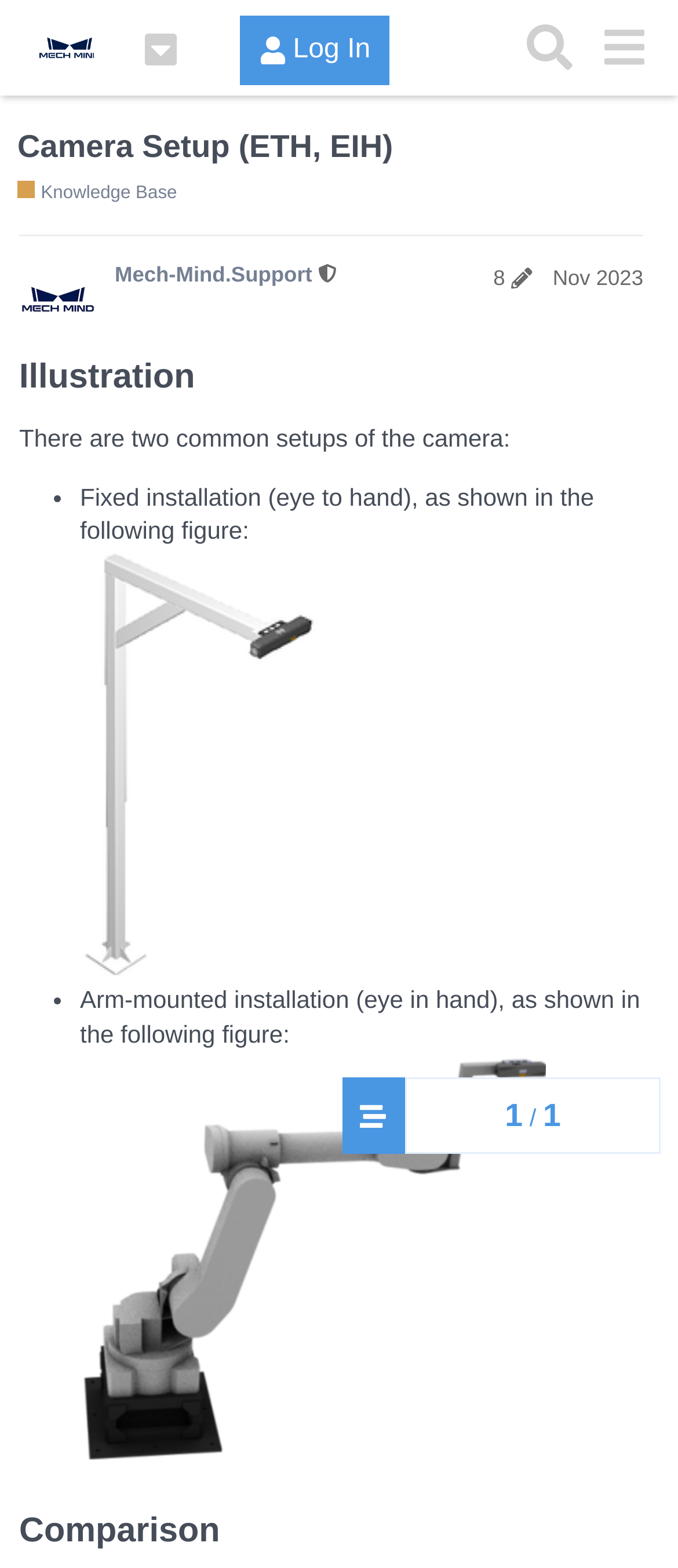How many images are shown on the webpage?
Using the image, provide a detailed and thorough answer to the question.

There are three images on the webpage: the logo of Mech-Mind Online Community, and two images illustrating the camera setups.